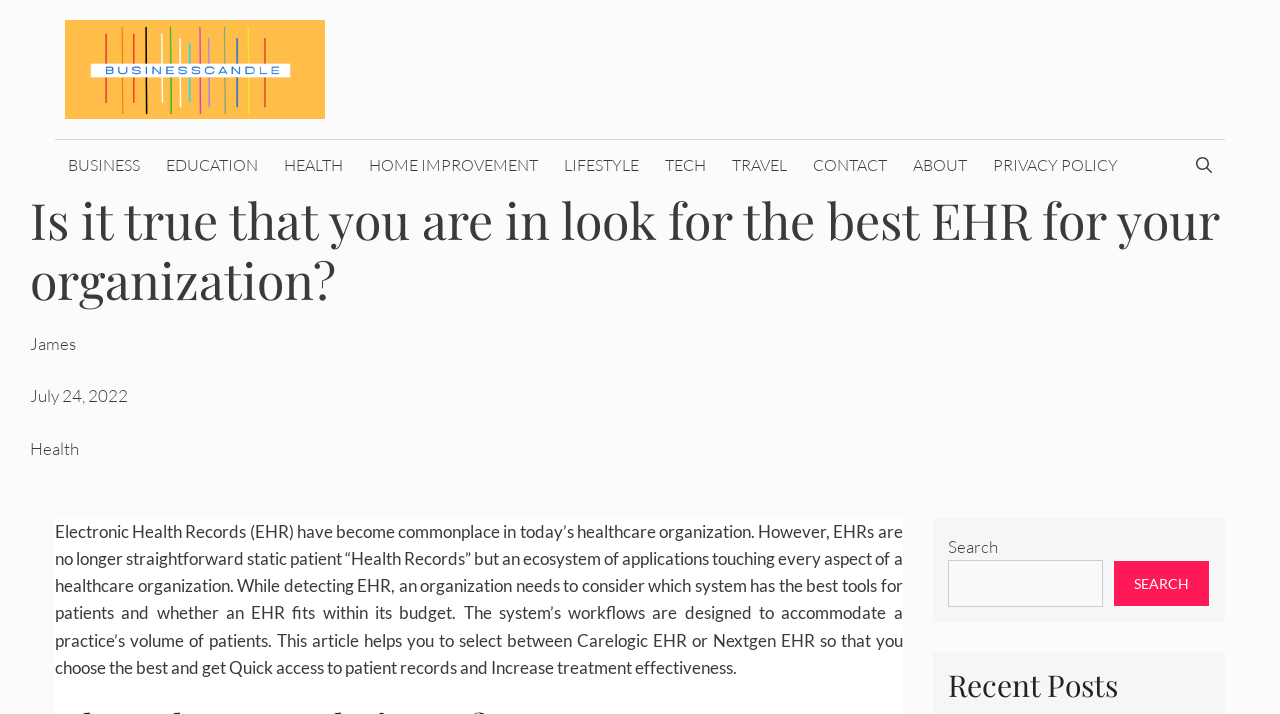Identify the bounding box for the described UI element. Provide the coordinates in (top-left x, top-left y, bottom-right x, bottom-right y) format with values ranging from 0 to 1: Education

[0.12, 0.196, 0.212, 0.266]